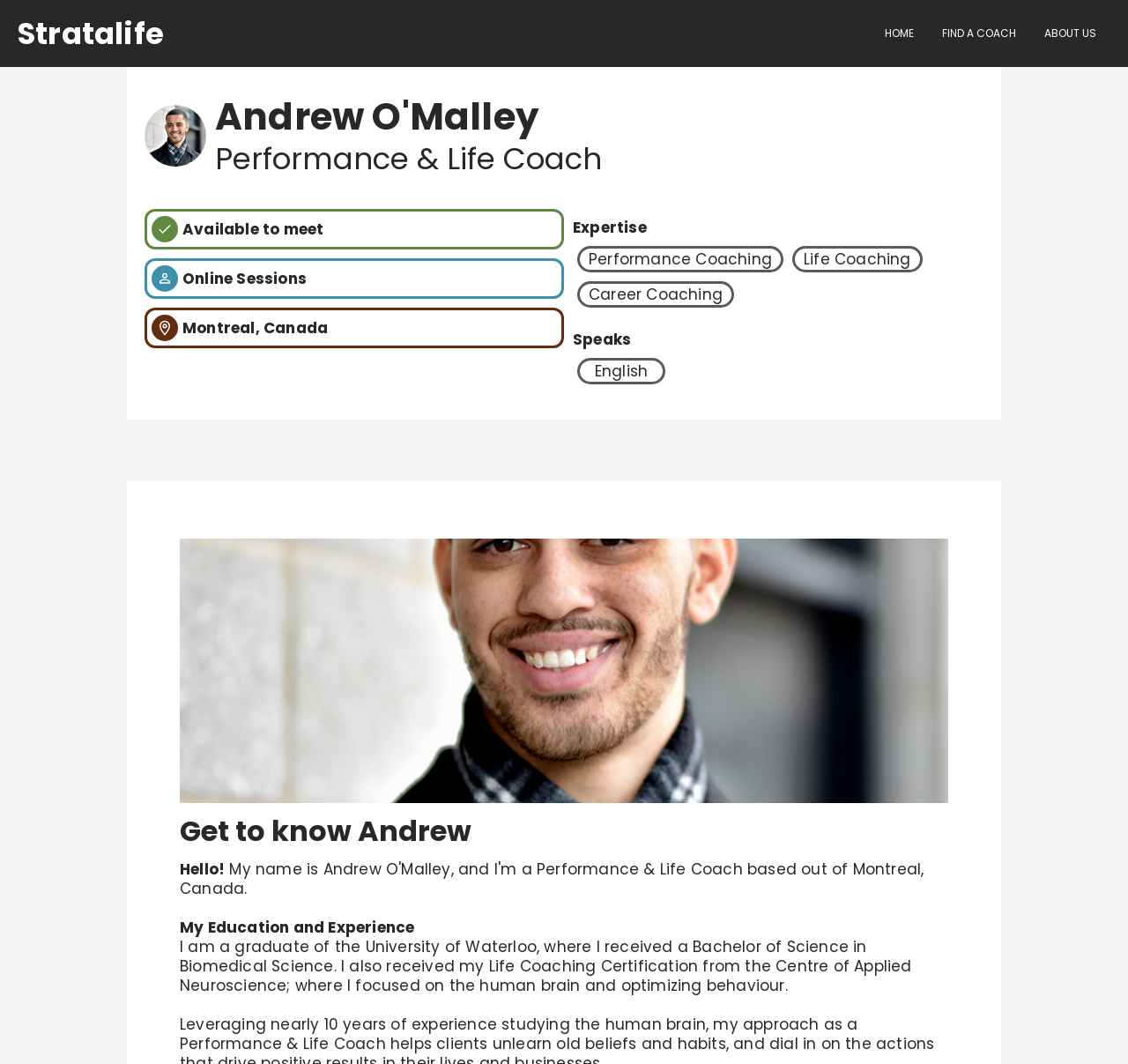Based on the visual content of the image, answer the question thoroughly: What type of coaching does the coach offer?

The types of coaching offered by the coach can be found in the static text elements with the texts 'Performance Coaching', 'Life Coaching', and 'Career Coaching' which are located under the 'Expertise' heading.